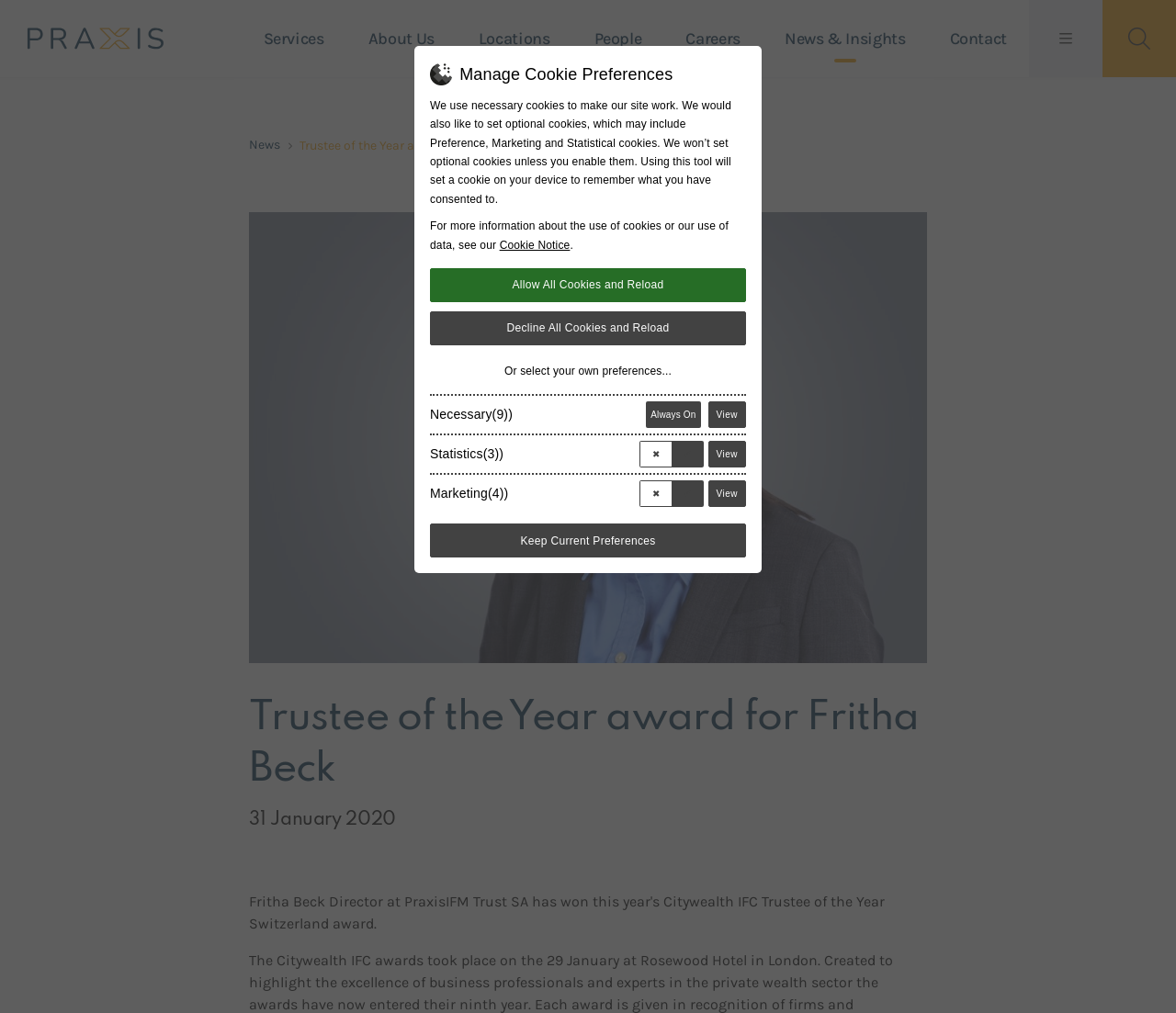Refer to the element description News & Insights and identify the corresponding bounding box in the screenshot. Format the coordinates as (top-left x, top-left y, bottom-right x, bottom-right y) with values in the range of 0 to 1.

[0.648, 0.0, 0.789, 0.076]